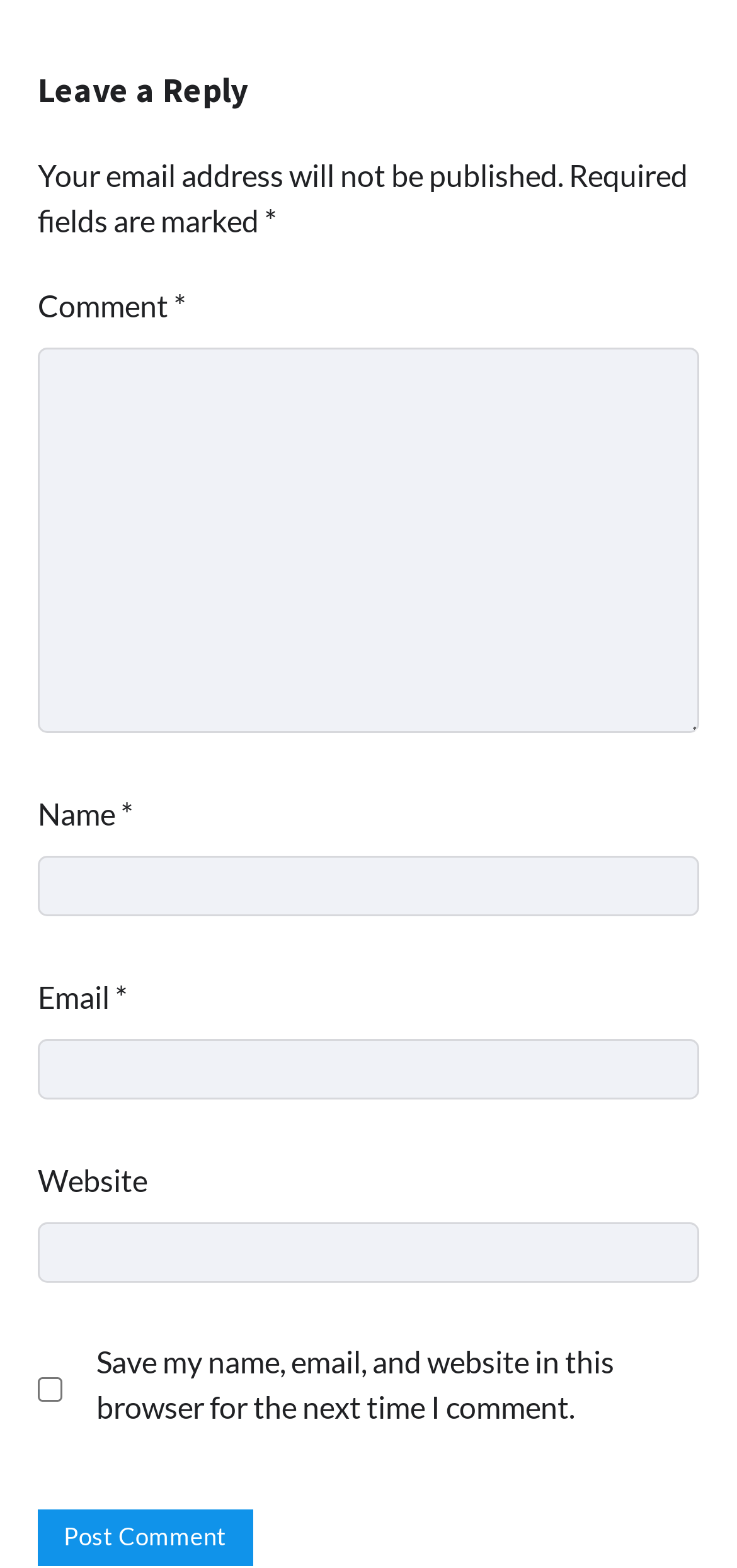Provide the bounding box coordinates of the UI element this sentence describes: "parent_node: Email * aria-describedby="email-notes" name="email"".

[0.051, 0.662, 0.949, 0.701]